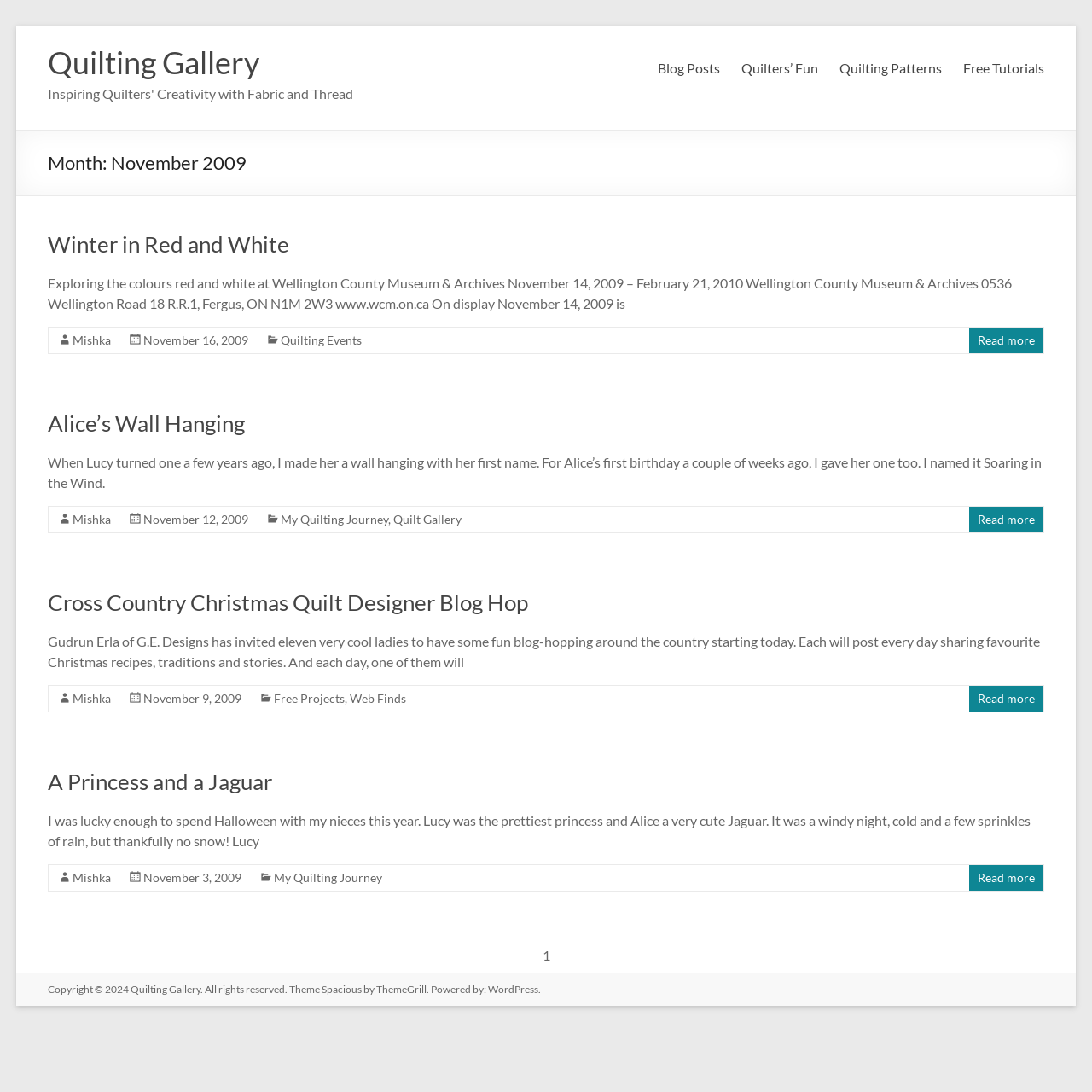What is the title of the first article?
Using the image, respond with a single word or phrase.

Winter in Red and White